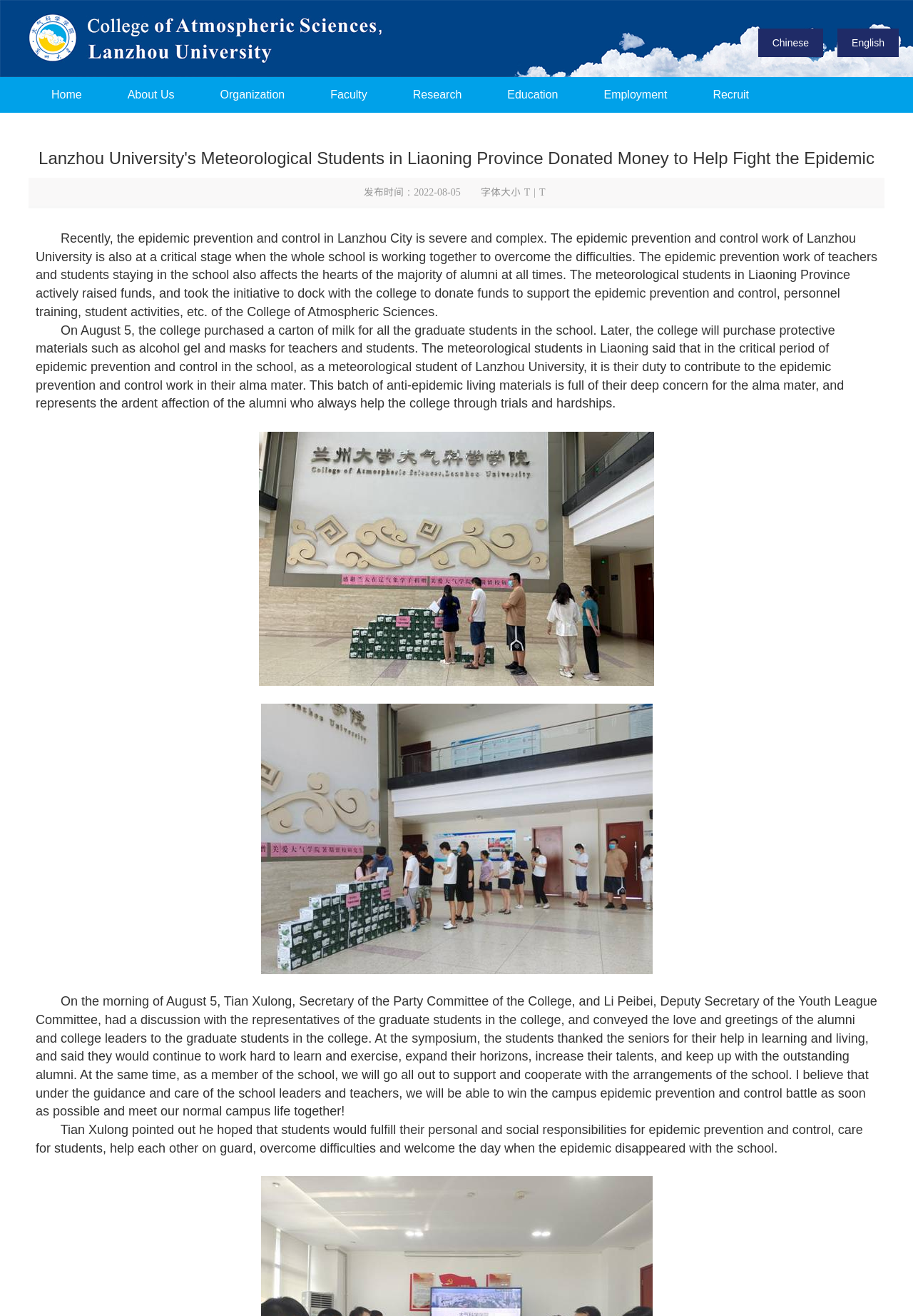Generate a comprehensive description of the webpage.

The webpage is about the College of Atmospheric Sciences at Lanzhou University. At the top right corner, there are two language options: Chinese and English. Below these options, there is a logo of the university, accompanied by a navigation menu with links to various sections, including Home, About Us, Organization, Faculty, Research, Education, Employment, and Recruit.

The main content of the webpage is an article about the college's meteorological students in Liaoning Province who donated money to help fight the epidemic. The article is divided into several paragraphs, with two images inserted in between. The first image is located near the middle of the page, and the second image is near the bottom.

The article begins with a heading that announces the donation, followed by a paragraph that describes the current situation of the epidemic prevention and control in Lanzhou City and the college's efforts to overcome the difficulties. The next paragraph explains how the meteorological students in Liaoning Province actively raised funds to support the college's epidemic prevention and control work.

The article then describes how the college purchased a carton of milk for all graduate students and plans to purchase protective materials such as alcohol gel and masks for teachers and students. The meteorological students in Liaoning Province are quoted as saying that it is their duty to contribute to the epidemic prevention and control work in their alma mater.

The article continues with a description of a discussion between the college leaders and graduate students, where the students thanked the seniors for their help and expressed their determination to work hard and support the college's arrangements. Finally, the article concludes with a quote from Tian Xulong, Secretary of the Party Committee of the College, who hopes that students will fulfill their personal and social responsibilities for epidemic prevention and control.